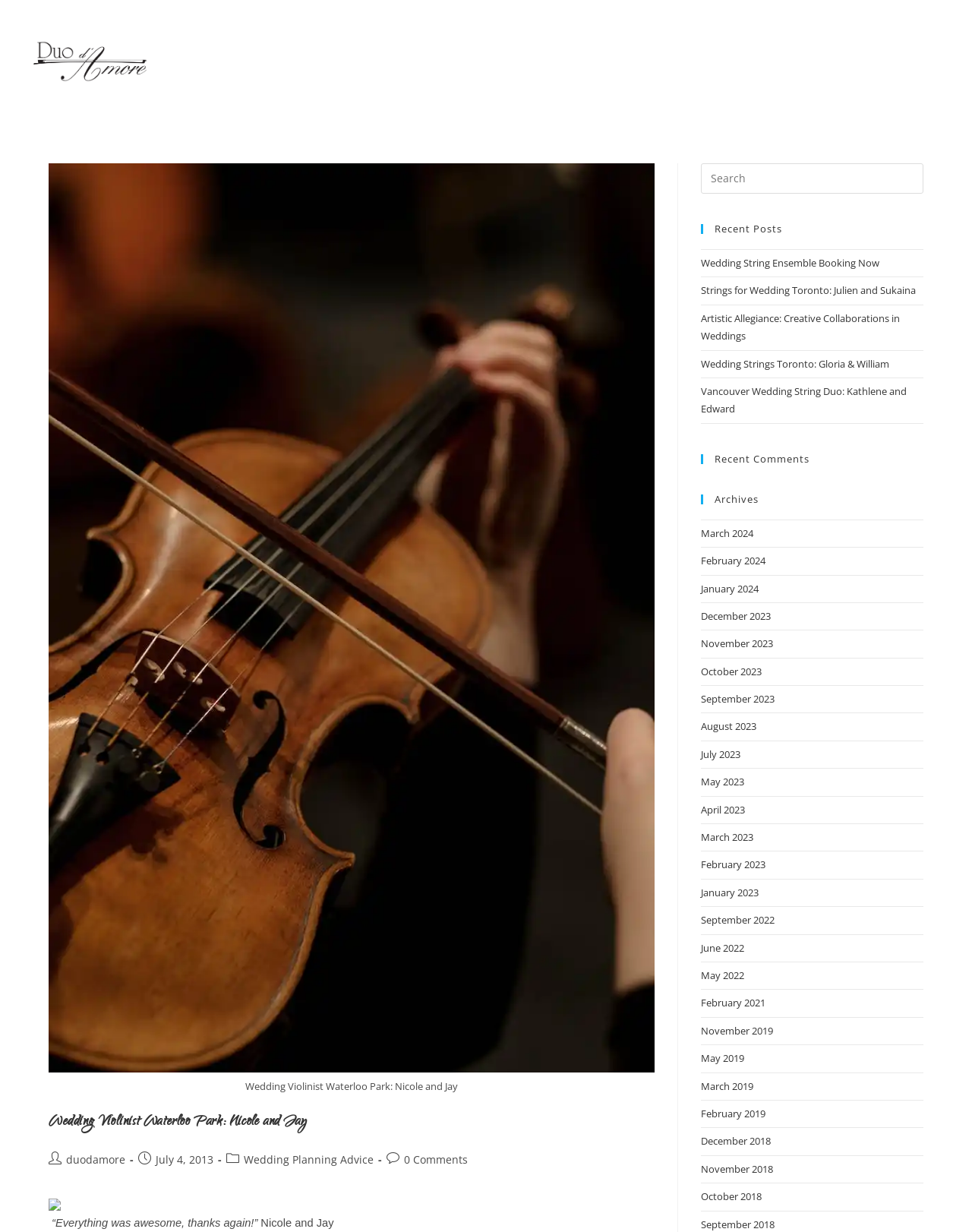Please identify the bounding box coordinates for the region that you need to click to follow this instruction: "Search this website".

[0.721, 0.133, 0.95, 0.157]